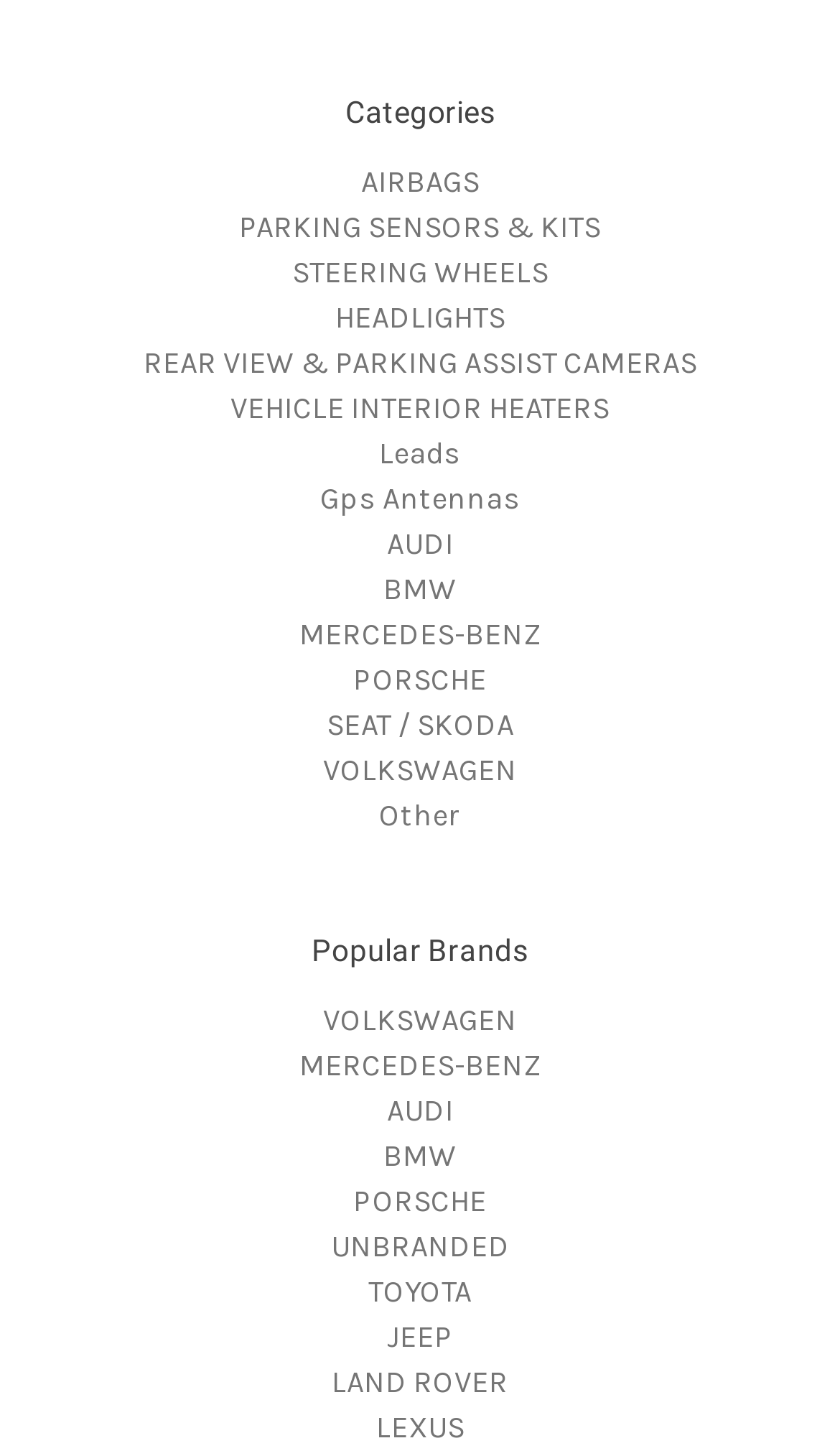For the element described, predict the bounding box coordinates as (top-left x, top-left y, bottom-right x, bottom-right y). All values should be between 0 and 1. Element description: SEAT / SKODA

[0.388, 0.485, 0.612, 0.511]